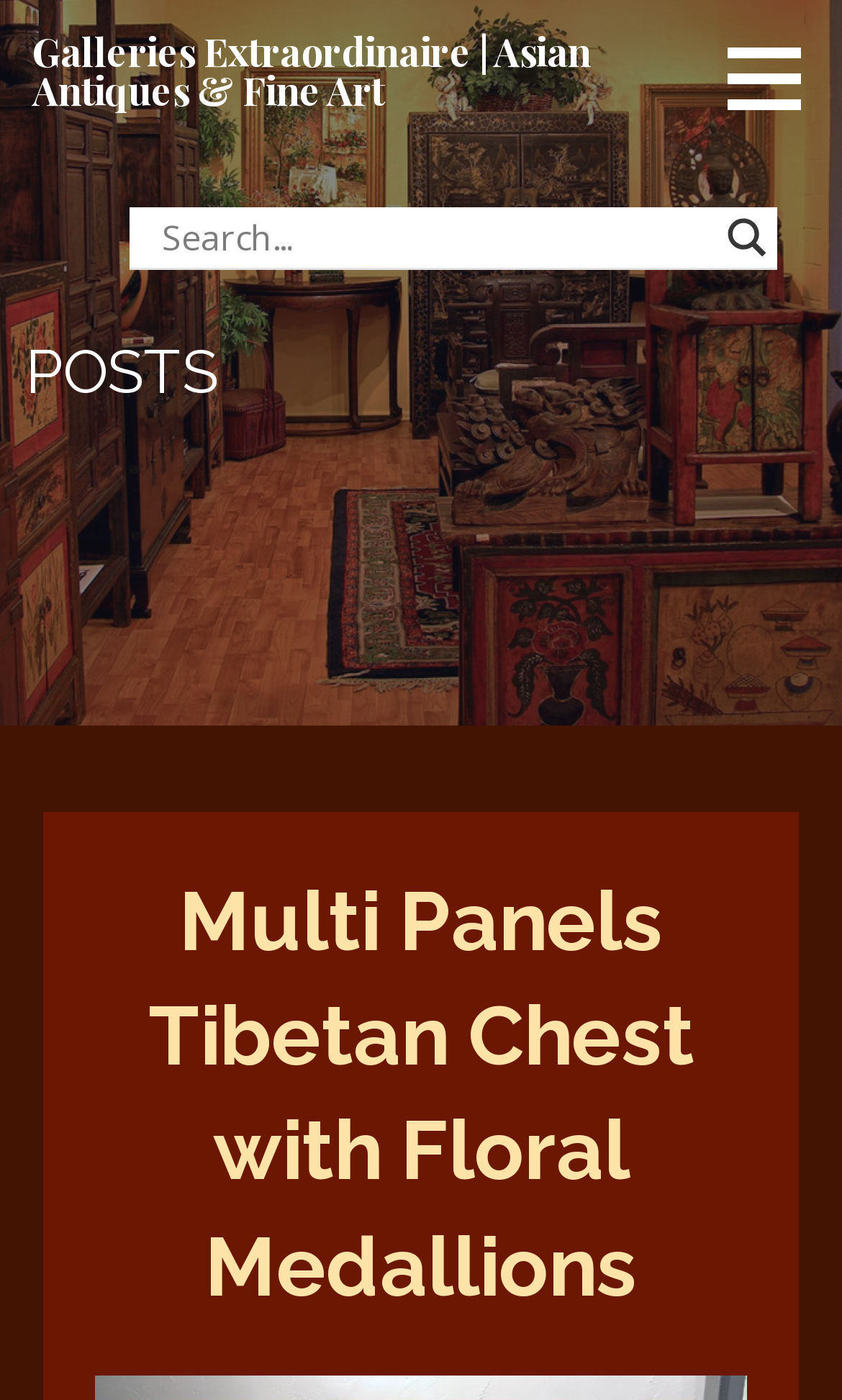What is the name of the item being described?
Please ensure your answer to the question is detailed and covers all necessary aspects.

The heading 'Multi Panels Tibetan Chest with Floral Medallions' is a subheading under the 'POSTS' heading, which suggests that it is describing a specific item, namely the Multi Panels Tibetan Chest.